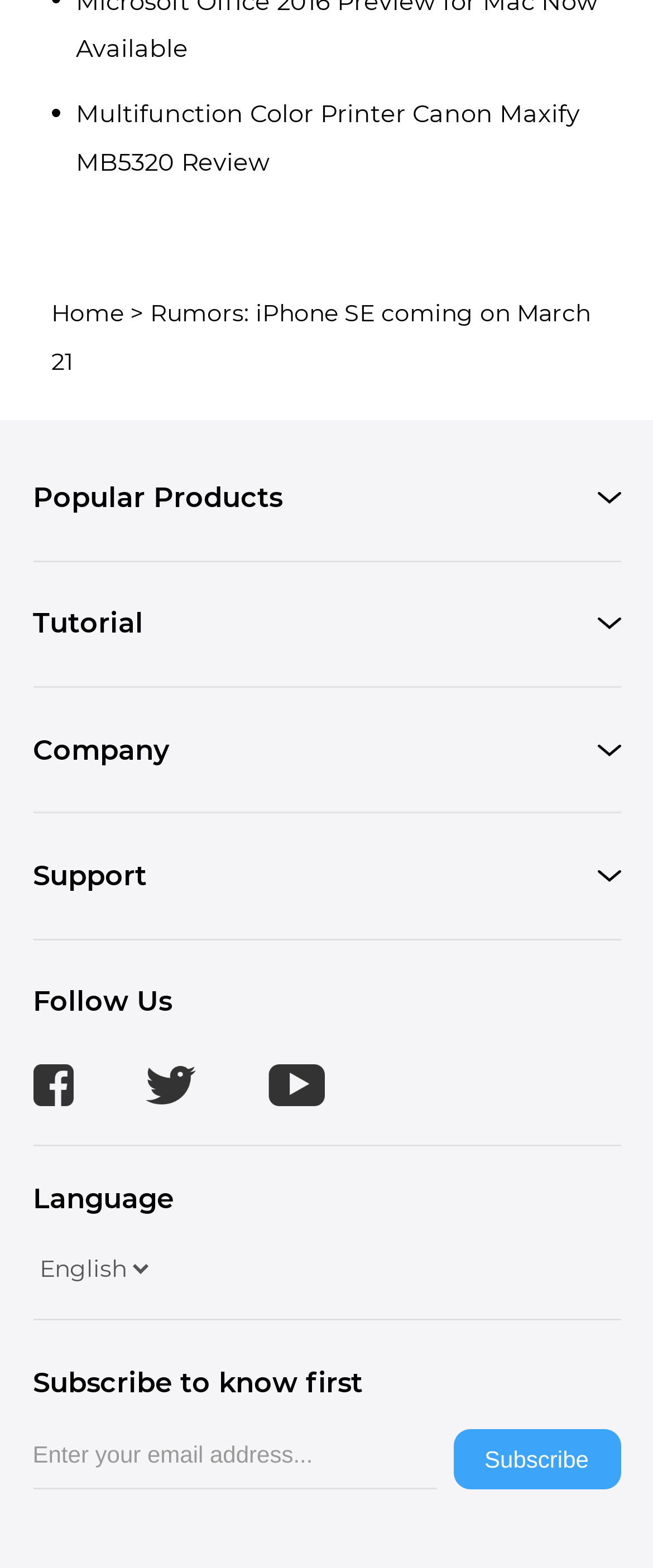Answer briefly with one word or phrase:
What is the name of the printer reviewed on this webpage?

Canon Maxify MB5320